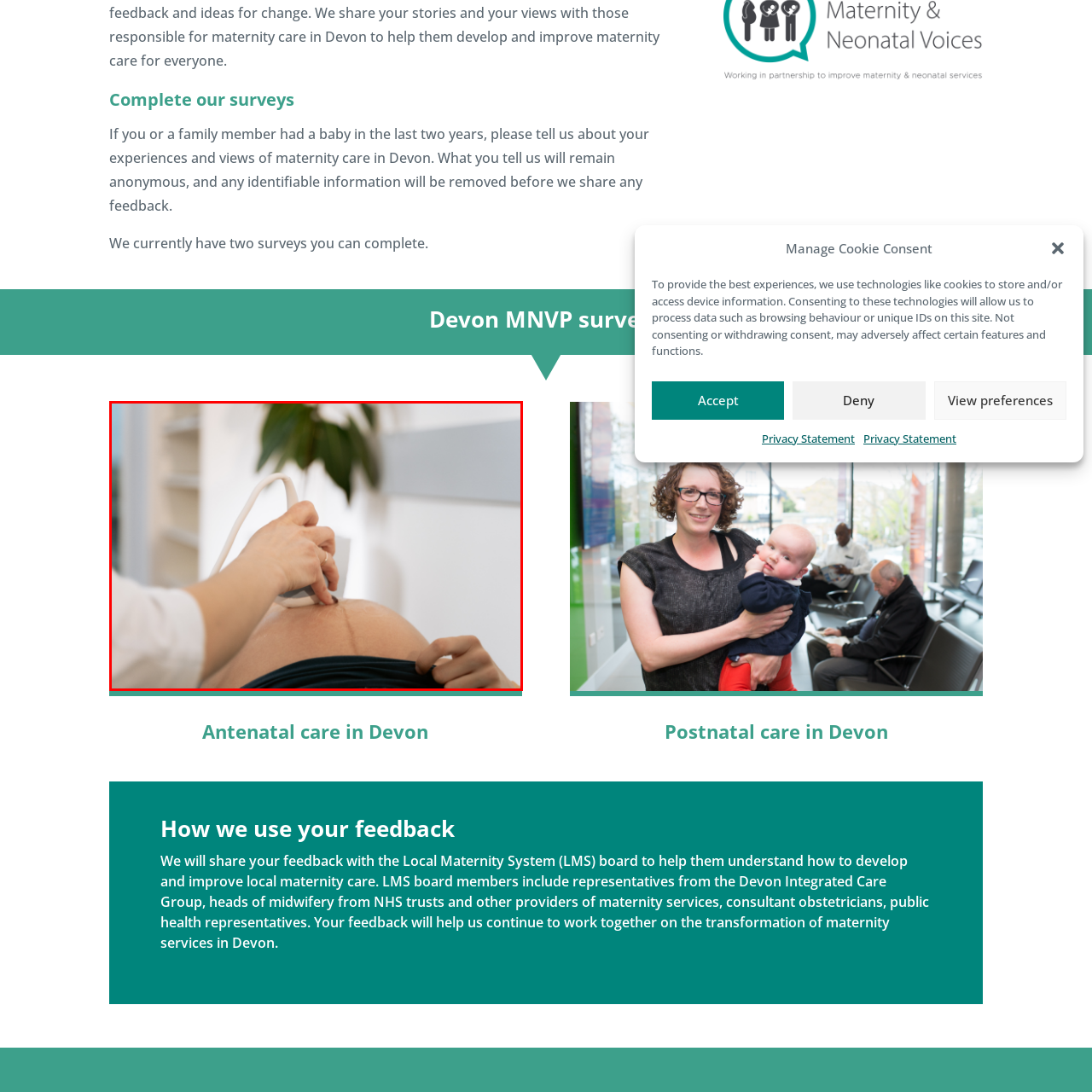What is the atmosphere of the clinical setting?
Focus on the red-bounded area of the image and reply with one word or a short phrase.

Calming